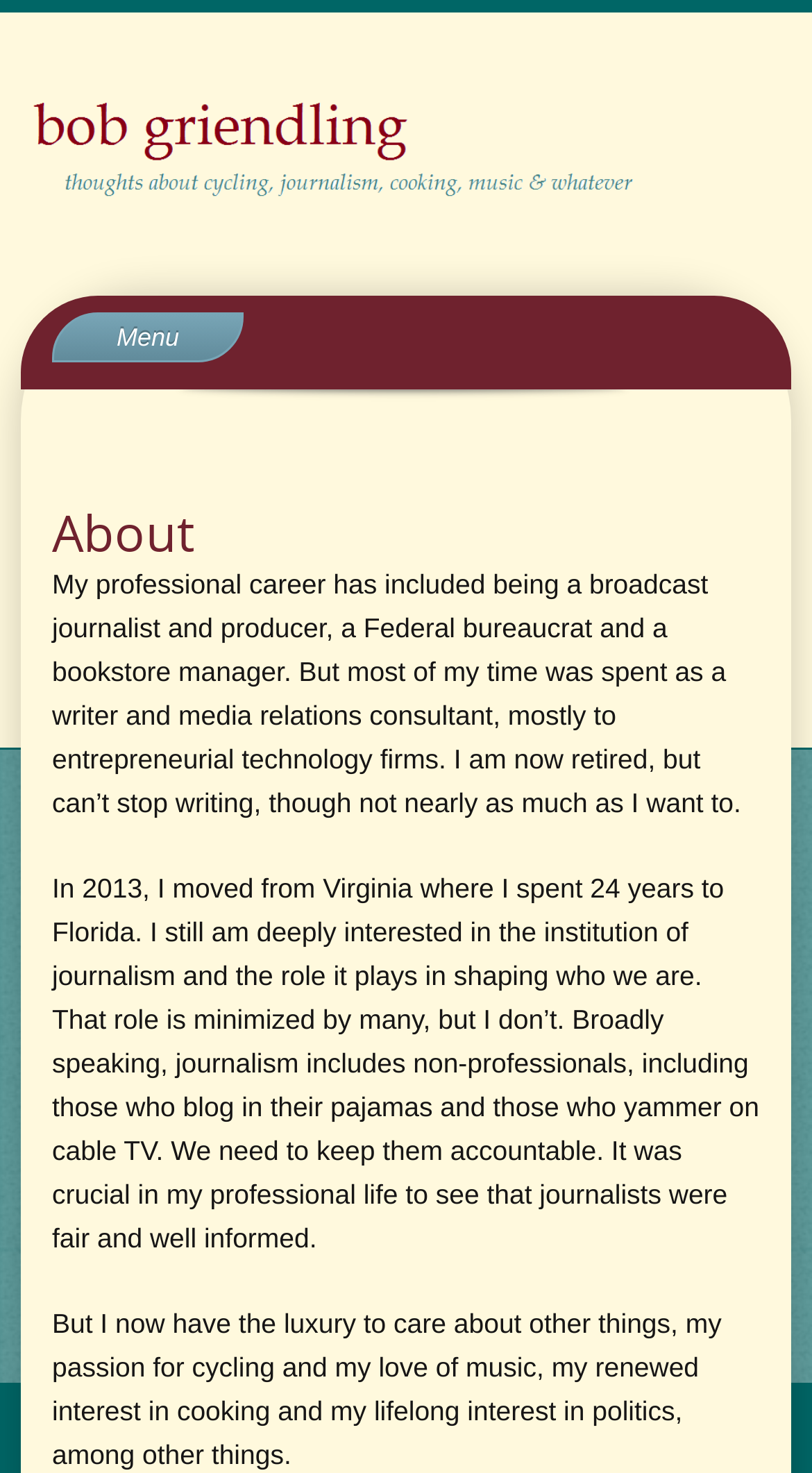Give an in-depth explanation of the webpage layout and content.

The webpage is about Bob Griendling, with a prominent link to his name at the top left corner. Below this link, there is a large image that spans almost the entire width of the page. 

To the right of the image, there is a menu section with the label "Menu". Below the menu, there are seven links arranged vertically, including "About", "Home", "Experience", "Op-eds", "Bio", and "Blog Top". These links are aligned to the left and take up a significant portion of the page.

The main content of the page is divided into three paragraphs. The first paragraph describes Bob Griendling's professional career, including his experience as a broadcast journalist, Federal bureaucrat, bookstore manager, writer, and media relations consultant. 

The second paragraph talks about his move from Virginia to Florida in 2013 and his interest in journalism, emphasizing the importance of keeping journalists accountable. 

The third paragraph discusses his personal interests, including cycling, music, cooking, and politics. 

There is also a smaller image, labeled as a "shadow", located below the main image.